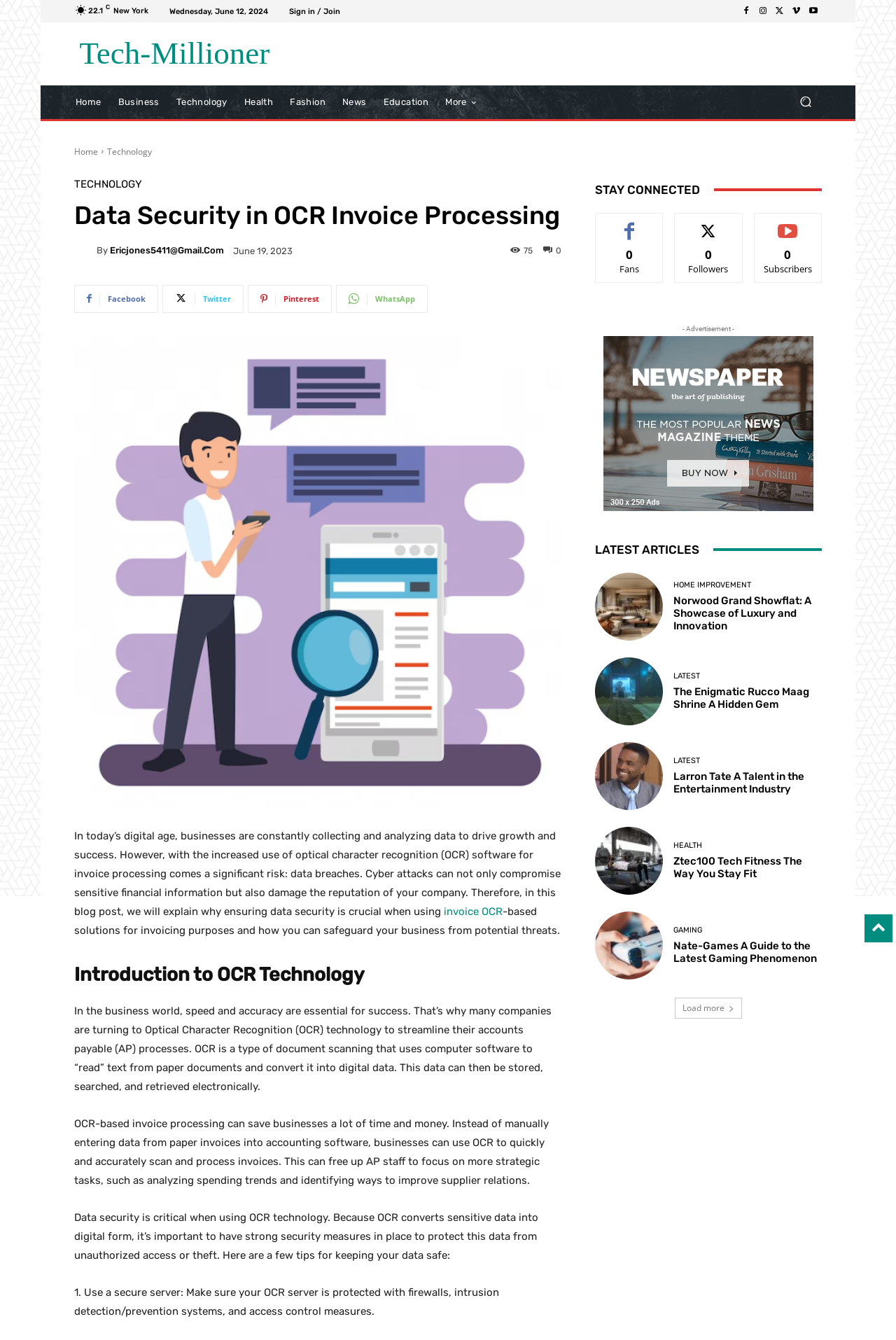Determine the coordinates of the bounding box for the clickable area needed to execute this instruction: "Search".

[0.881, 0.064, 0.917, 0.088]